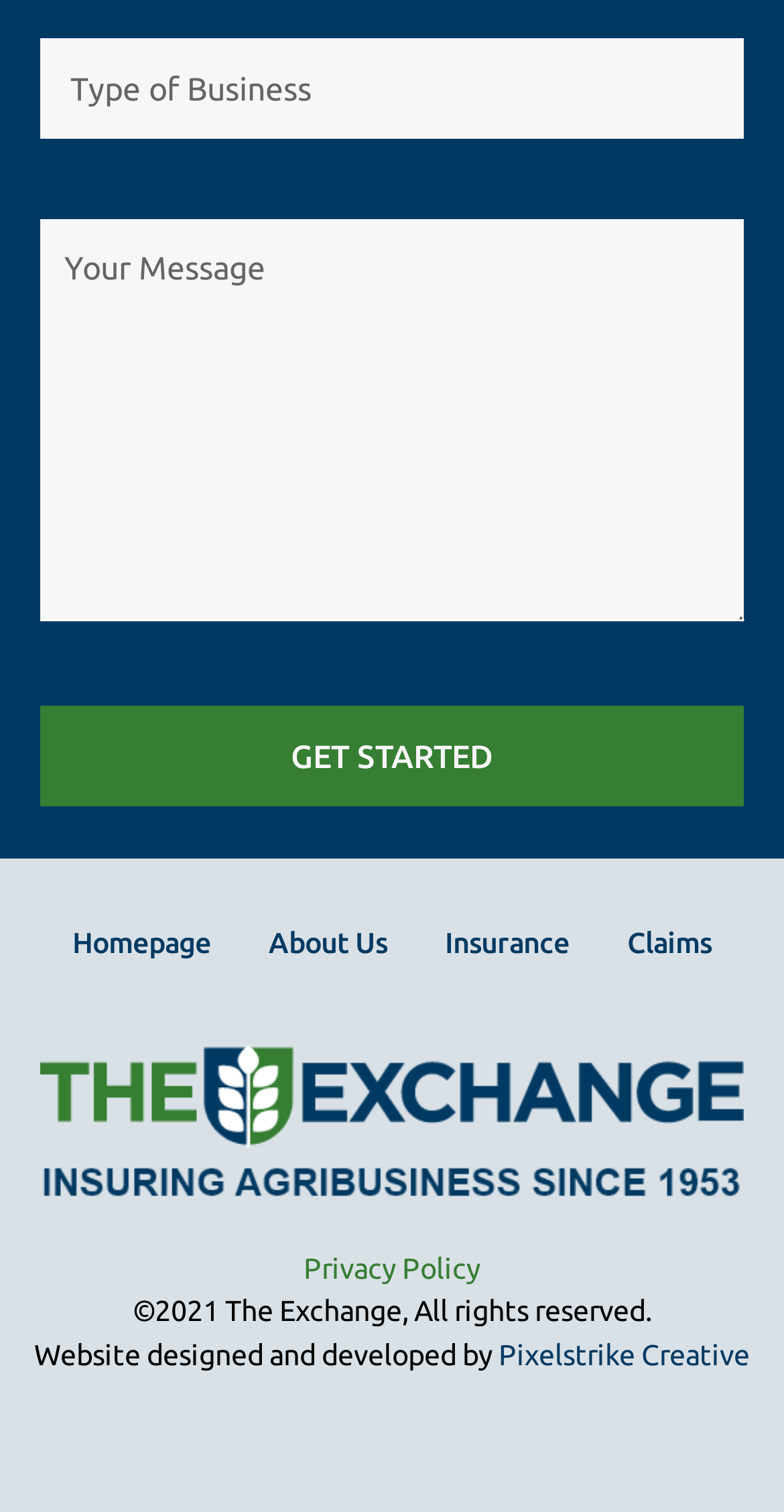Predict the bounding box of the UI element based on this description: "Pixelstrike Creative".

[0.636, 0.885, 0.956, 0.906]